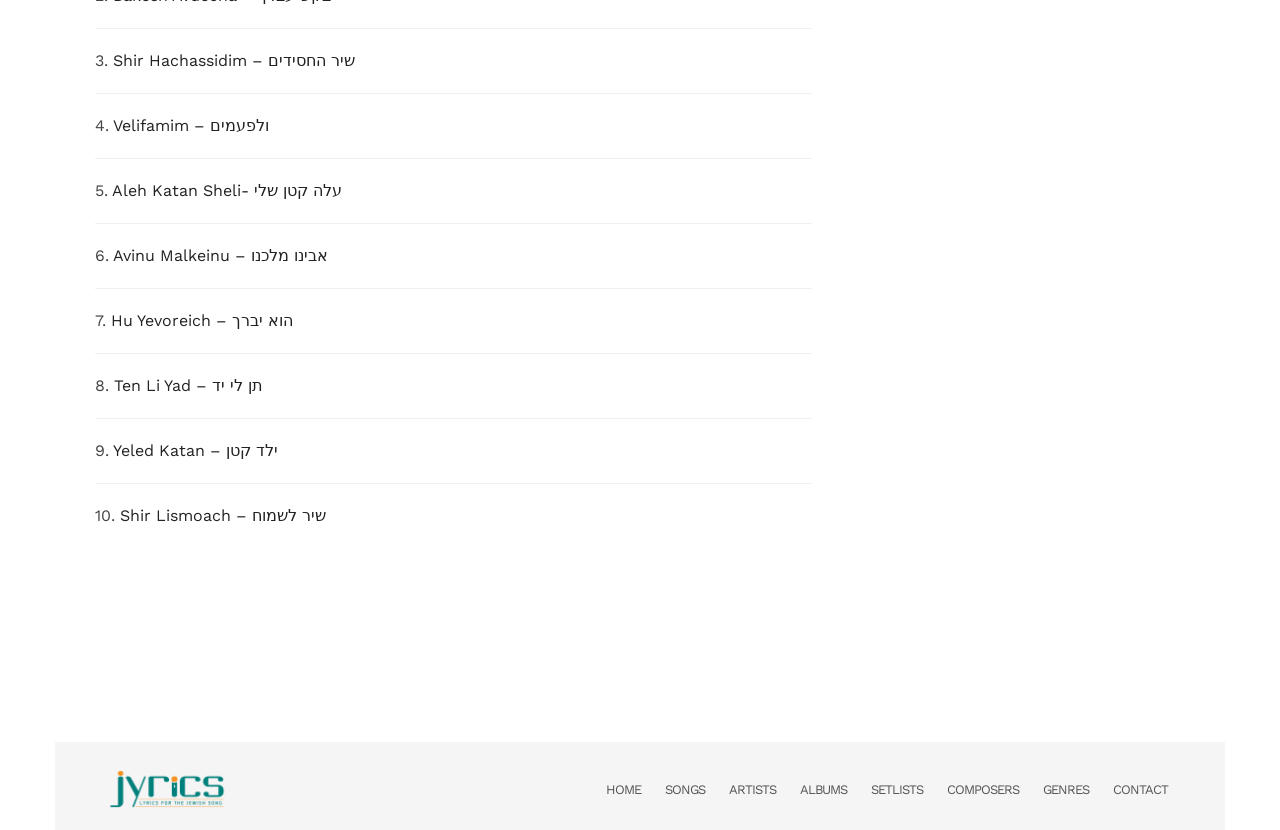Please respond in a single word or phrase: 
Are there any album links on this webpage?

No